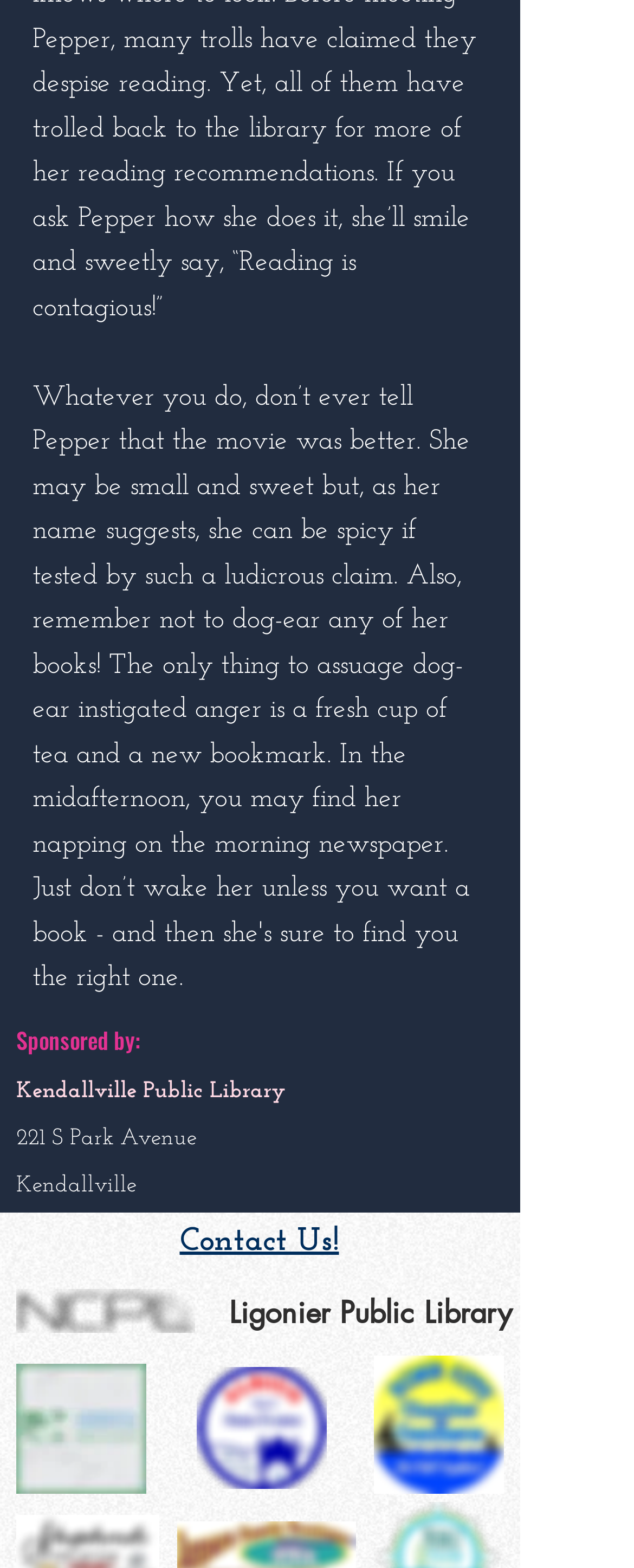Give a one-word or one-phrase response to the question:
What is the address of the library?

221 S Park Avenue